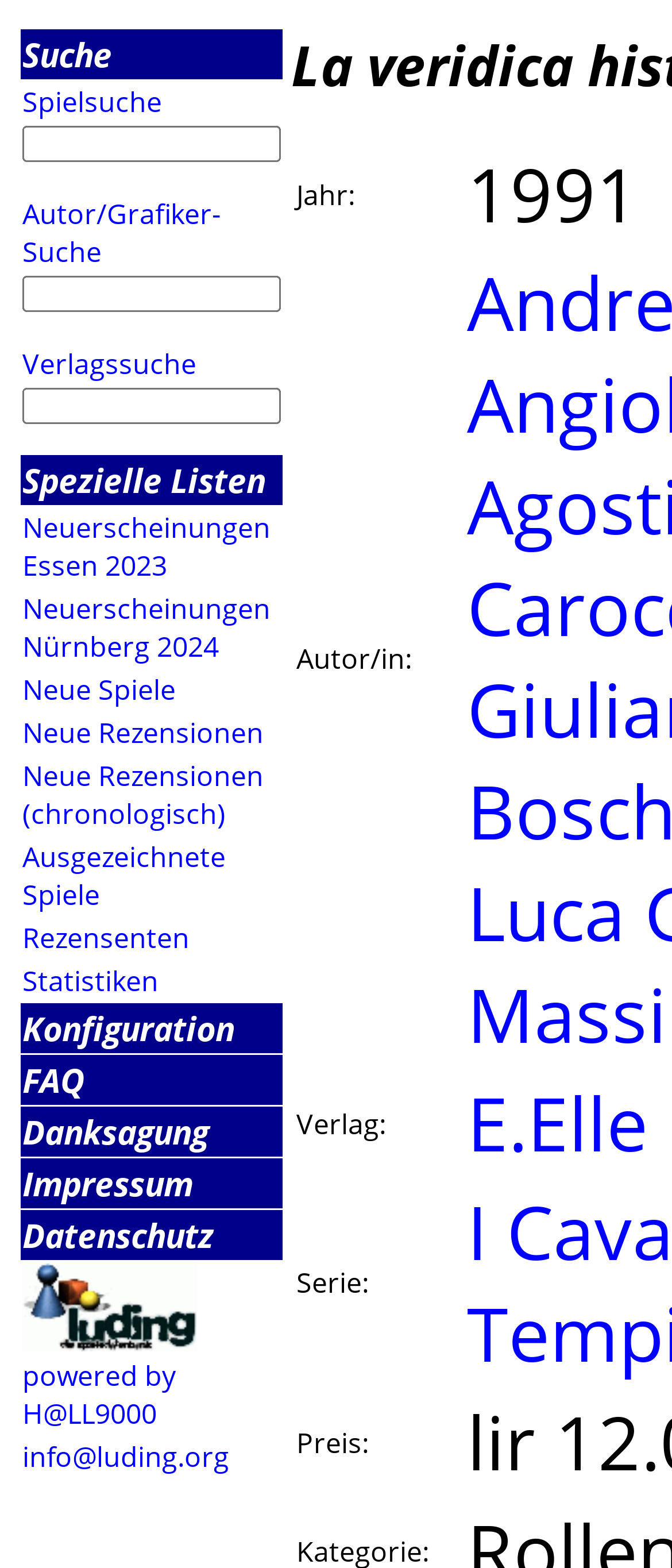Locate the bounding box coordinates of the element's region that should be clicked to carry out the following instruction: "Check Impressum". The coordinates need to be four float numbers between 0 and 1, i.e., [left, top, right, bottom].

[0.033, 0.74, 0.287, 0.77]